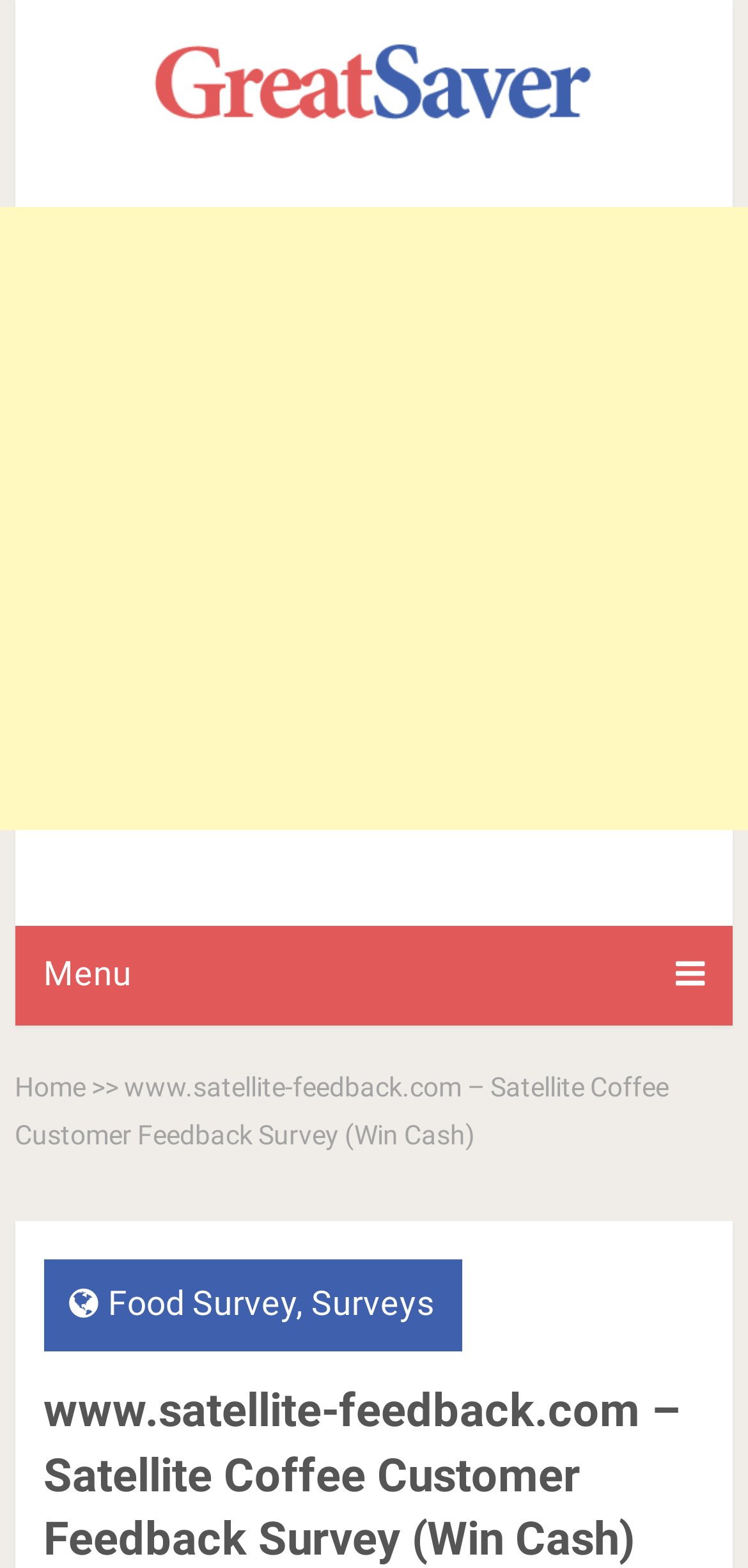Provide a brief response to the question using a single word or phrase: 
What is the purpose of the survey?

Win Cash